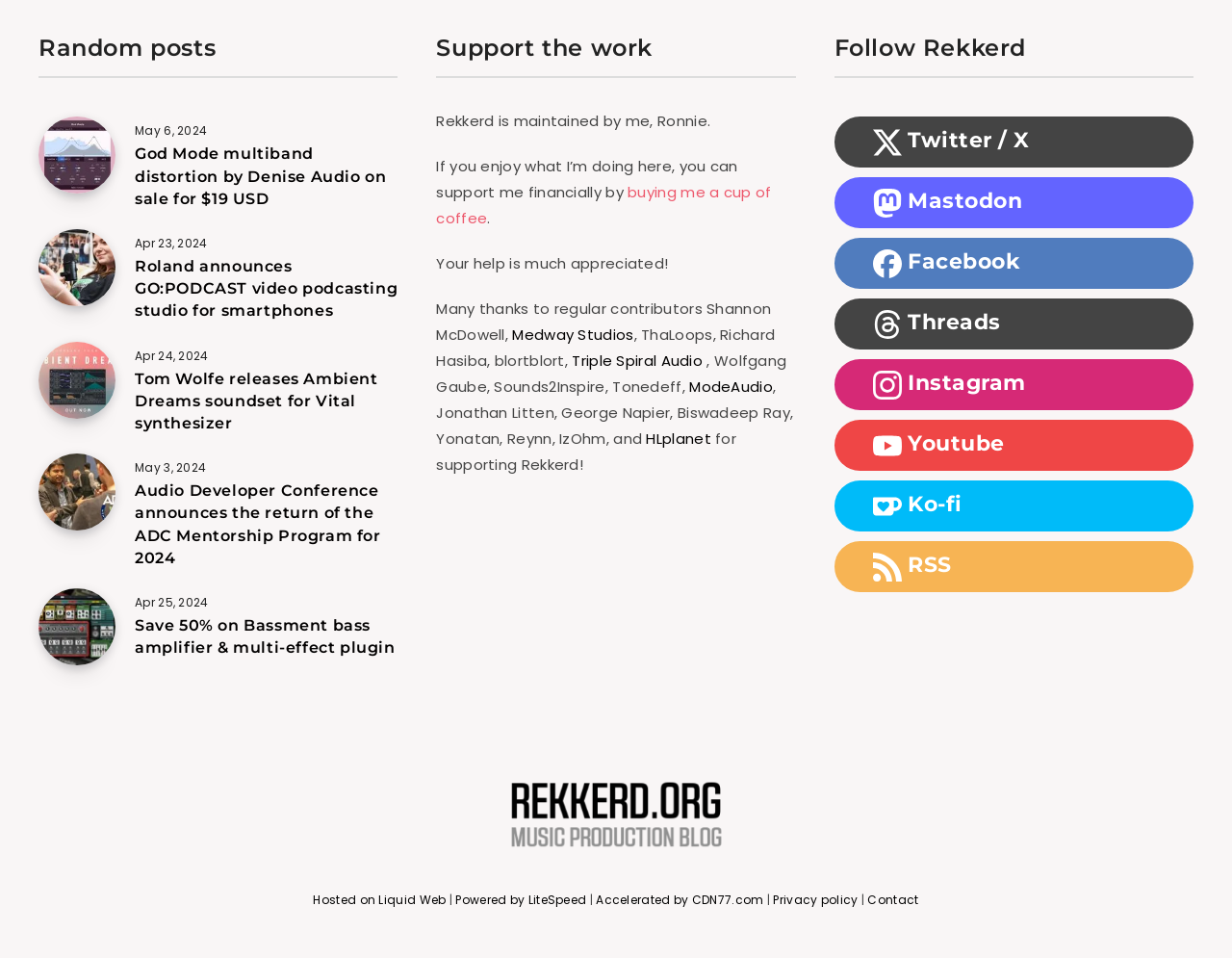Identify the bounding box for the UI element that is described as follows: "Medway Studios".

[0.416, 0.339, 0.514, 0.365]